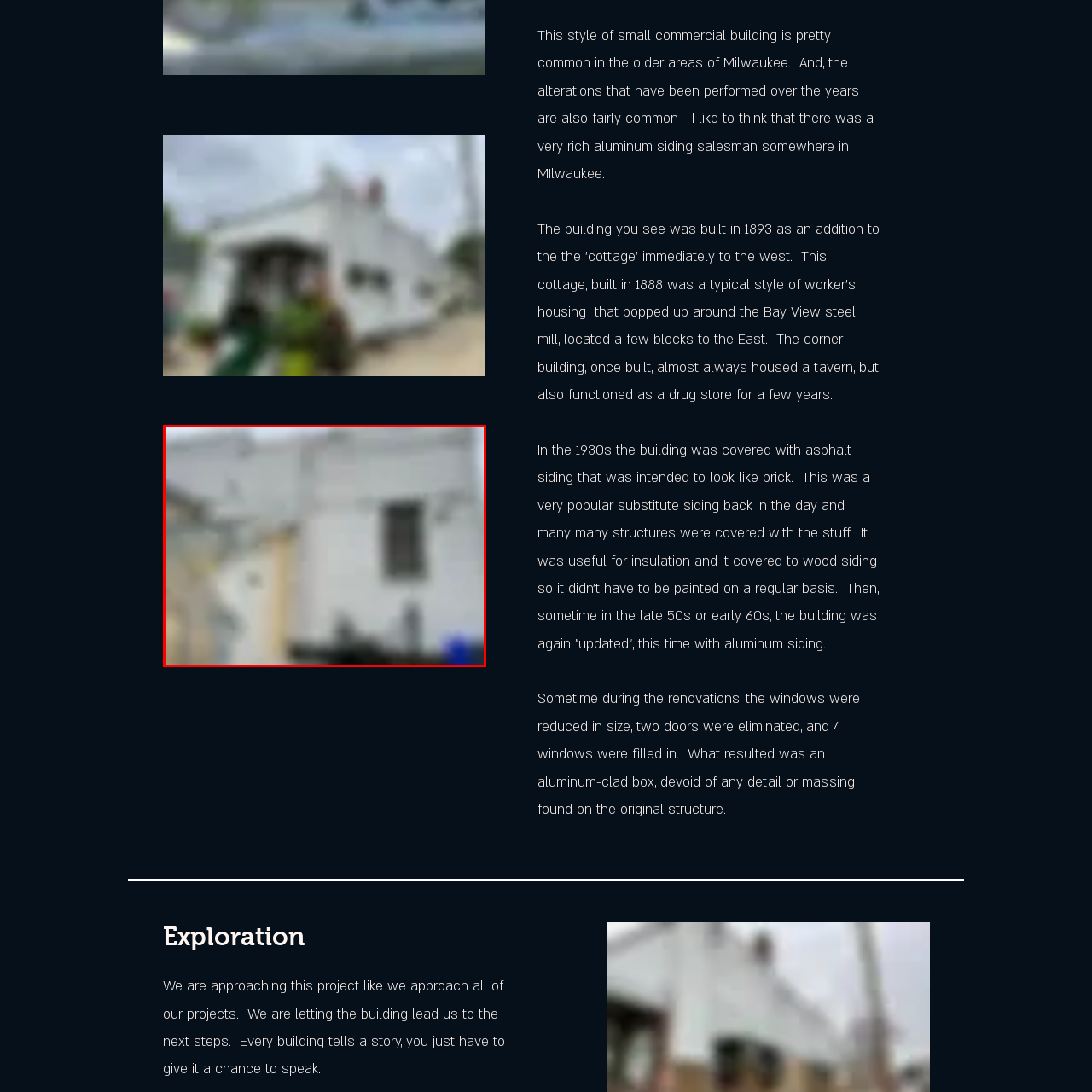Generate a comprehensive caption for the image section marked by the red box.

The image depicts a small commercial building situated in an older area of Milwaukee. The architecture, characterized by a series of alterations over the years, reflects a common style found in the region. Notably, this structure has undergone significant renovations, including the application of aluminum siding, which was typical in many buildings during the late 1950s and early 1960s. 

The facade shows evidence of past modifications, with windows reduced in size, the elimination of two doors, and the filling in of four windows, resulting in a simplified, aluminum-clad exterior that lacks the distinct detail and massing present in its original design. This visual narrative highlights not only the architectural evolution of the building but also the broader trends in building materials and styles that have shaped Milwaukee's historical landscape.